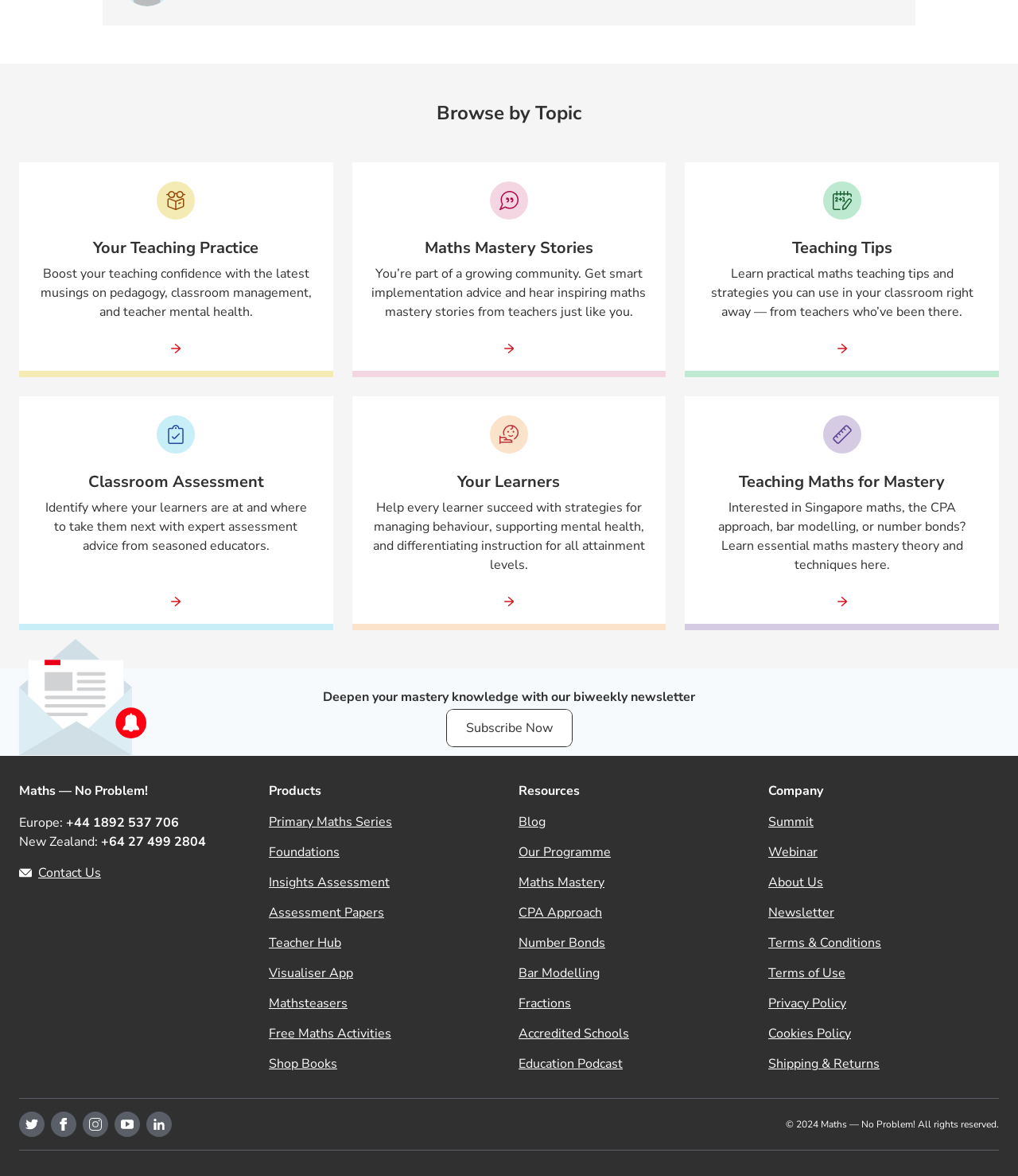Please give a succinct answer using a single word or phrase:
What is the contact information provided at the bottom of the webpage?

Phone numbers and email